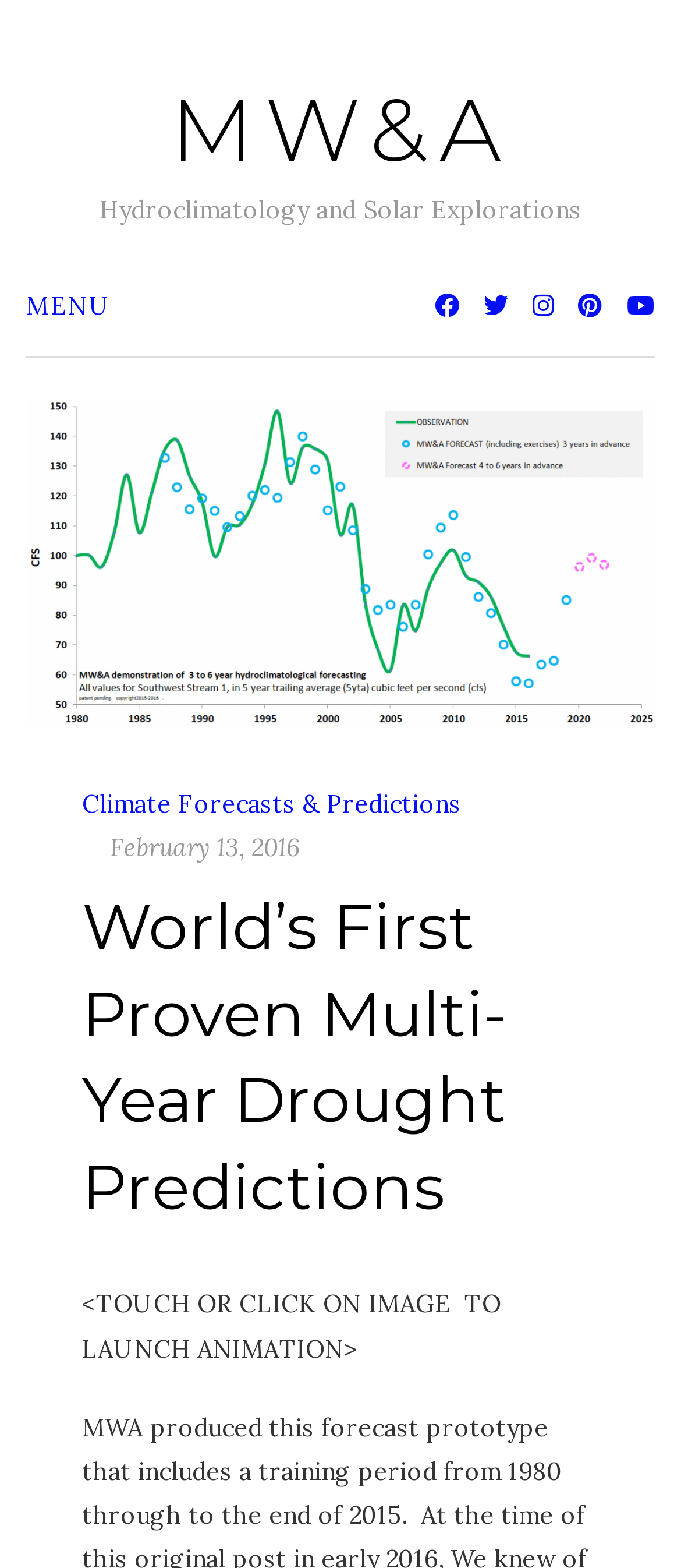Using the element description: "Climate Forecasts & Predictions", determine the bounding box coordinates. The coordinates should be in the format [left, top, right, bottom], with values between 0 and 1.

[0.121, 0.499, 0.677, 0.527]